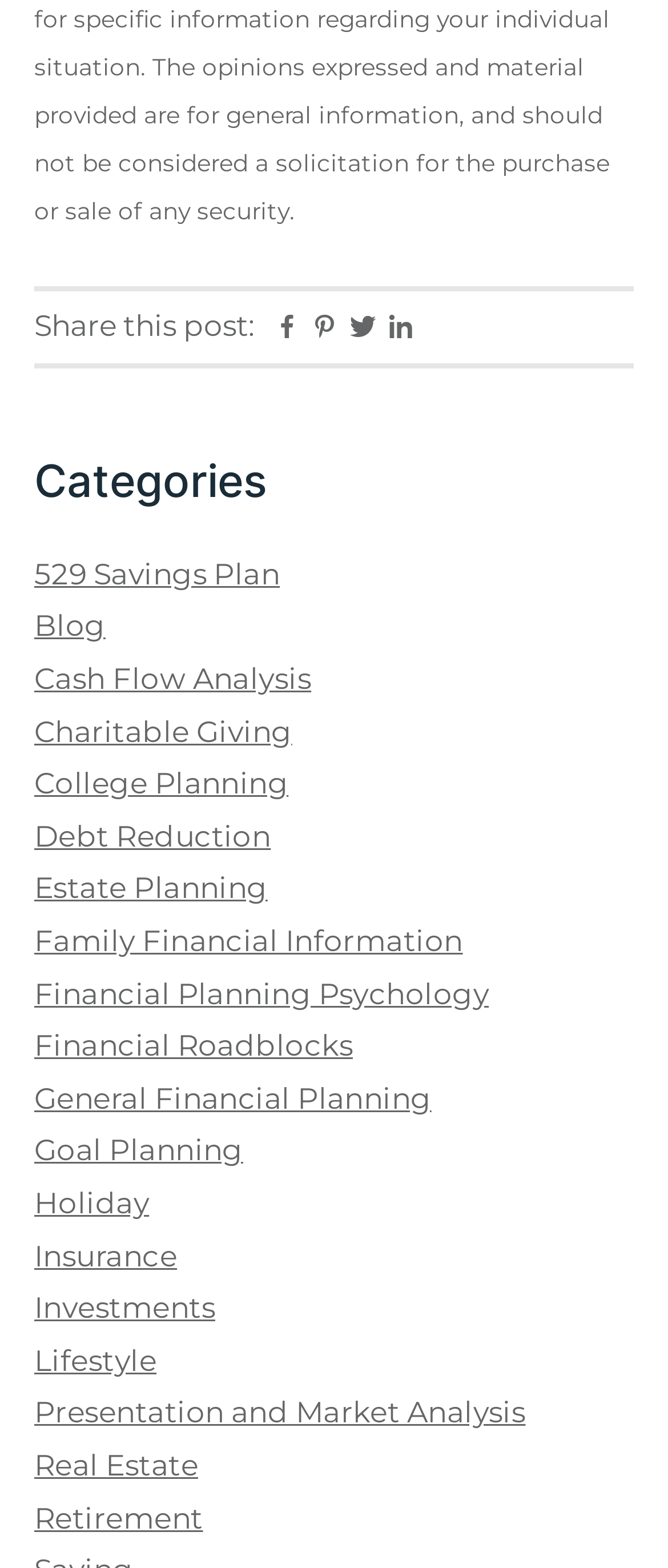Identify the bounding box coordinates of the element that should be clicked to fulfill this task: "Explore Investments". The coordinates should be provided as four float numbers between 0 and 1, i.e., [left, top, right, bottom].

[0.051, 0.823, 0.322, 0.845]